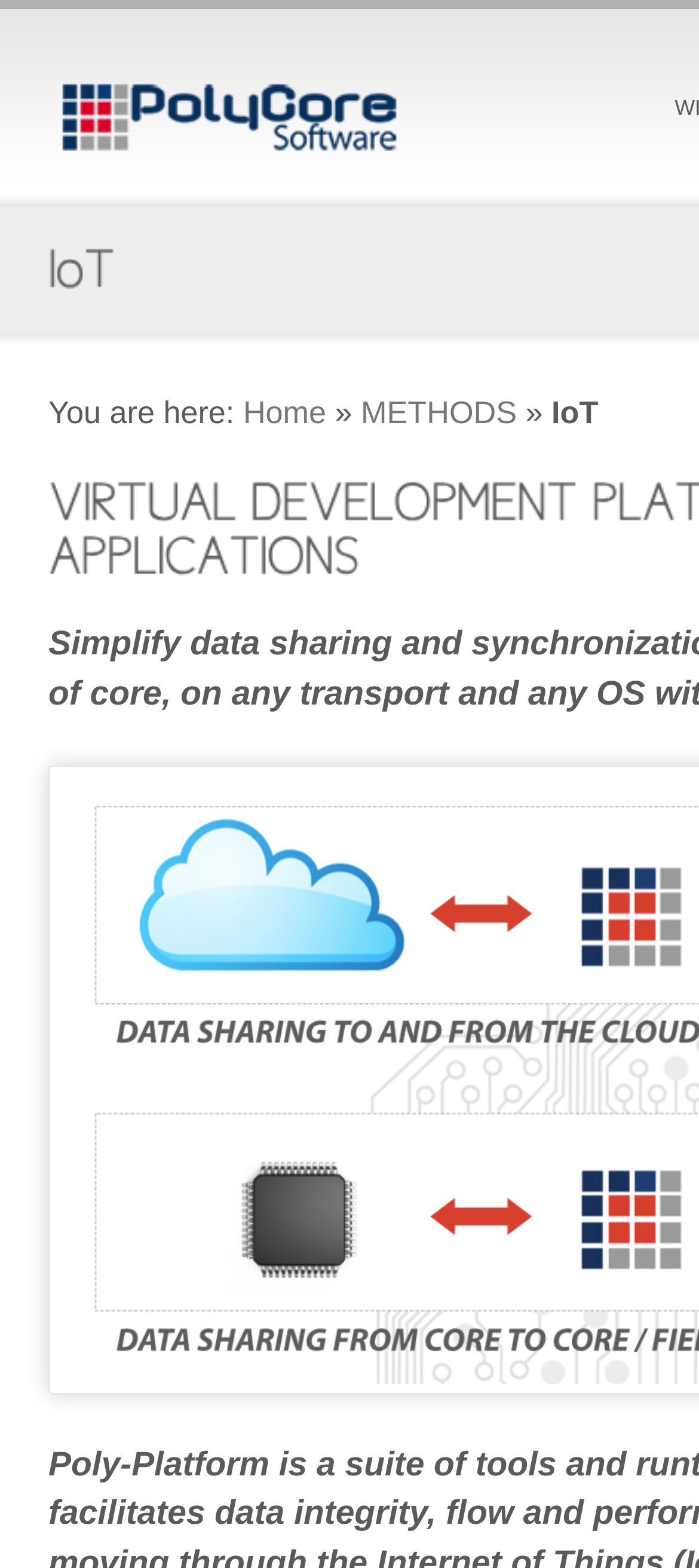What is the purpose of the 'You are here:' text?
Analyze the screenshot and provide a detailed answer to the question.

The 'You are here:' text is likely used to indicate the current location of the user within the website's navigation structure. It is followed by a series of navigation links, which suggests that it is used to provide context to the user about their current position.